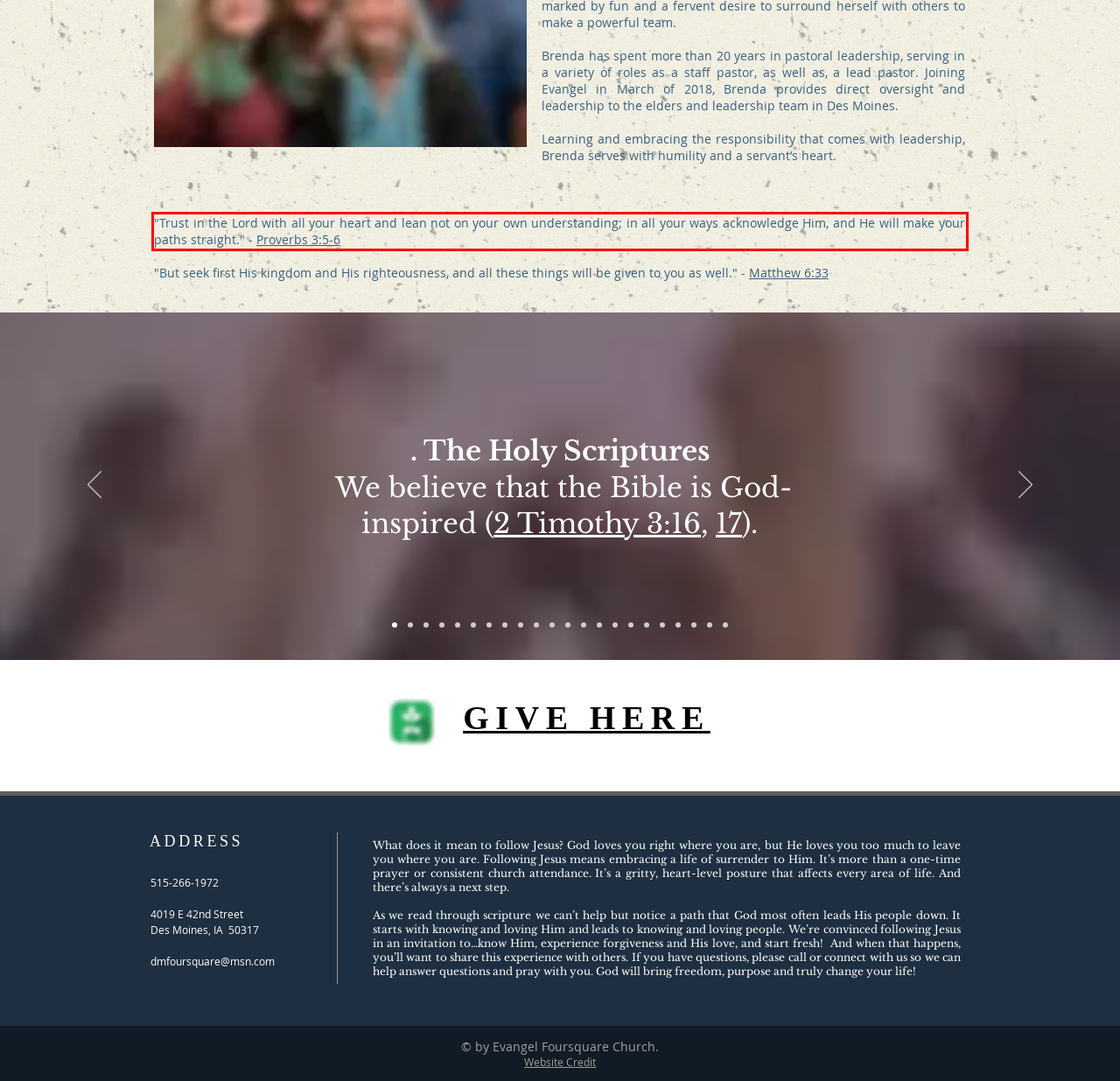Look at the webpage screenshot and recognize the text inside the red bounding box.

"Trust in the Lord with all your heart and lean not on your own understanding; in all your ways acknowledge Him, and He will make your paths straight." - Proverbs 3:5-6